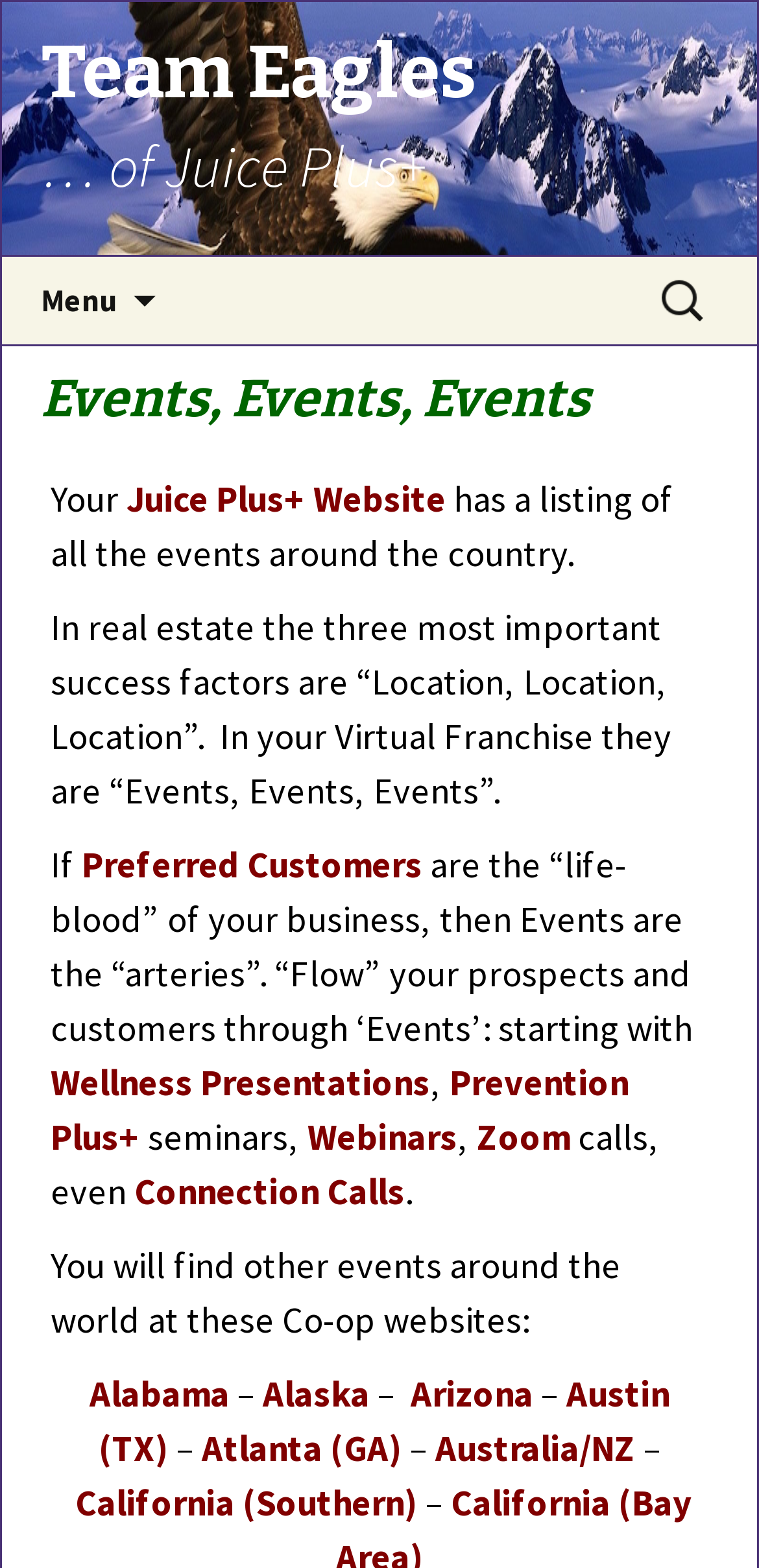Extract the bounding box for the UI element that matches this description: "Webinars".

[0.405, 0.711, 0.603, 0.739]